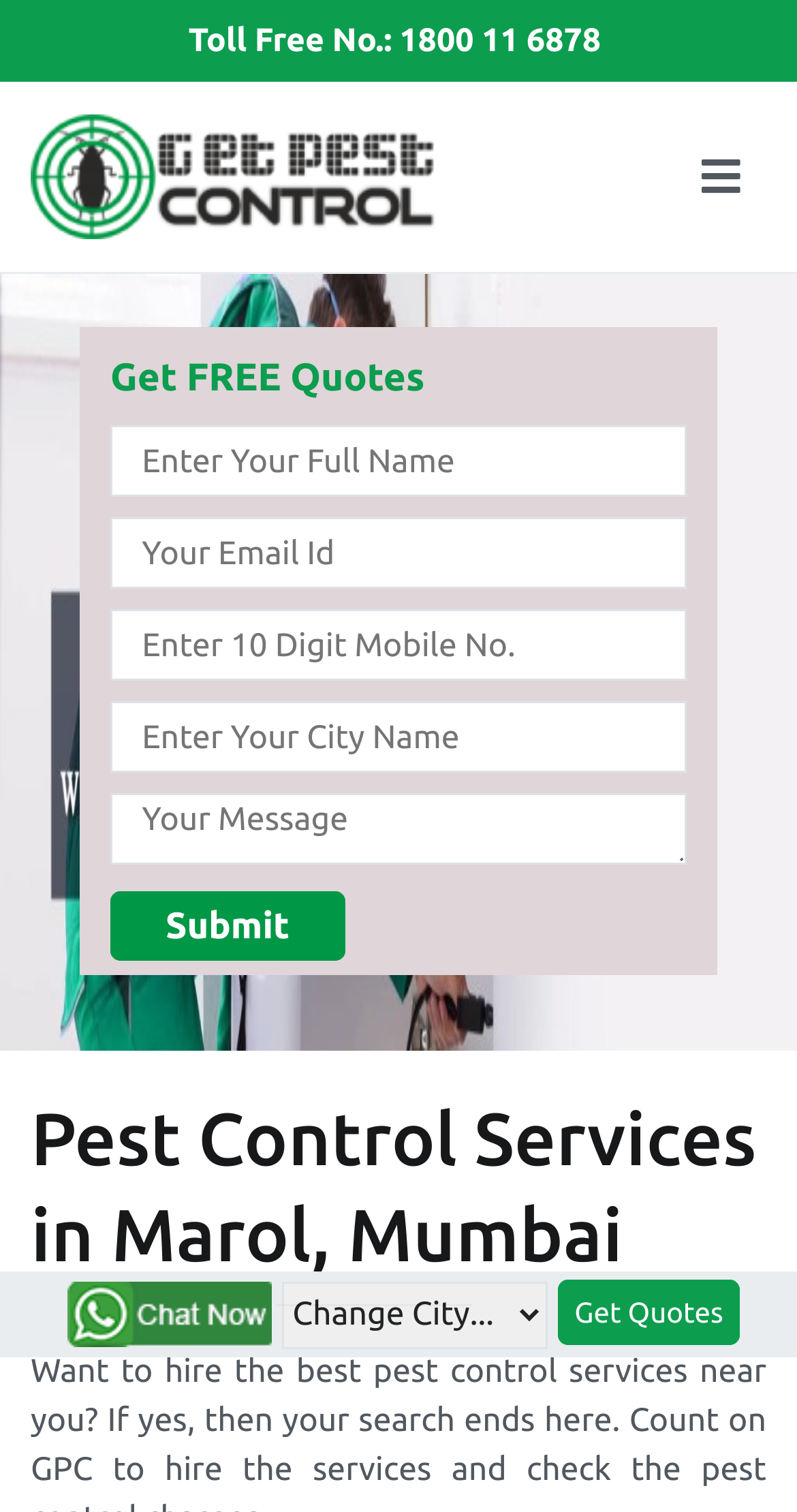What is the toll-free number?
Look at the image and respond with a one-word or short-phrase answer.

1800 11 6878